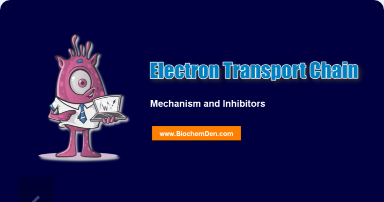What is the website link at the bottom of the image?
Answer the question with as much detail as you can, using the image as a reference.

The website link 'www.BiochemDen.com' is visible at the bottom of the image, suggesting that viewers can find more information on the topic of Electron Transport Chain there.